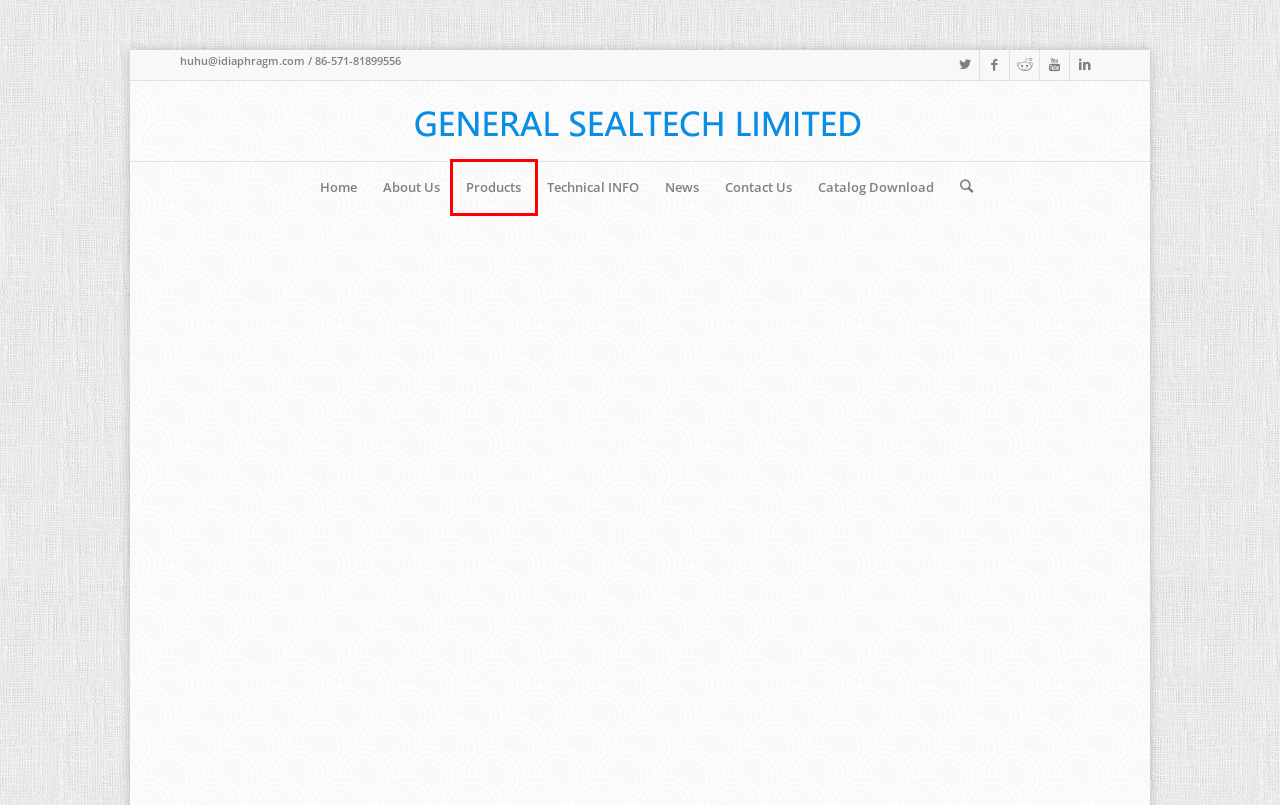Examine the screenshot of a webpage with a red bounding box around an element. Then, select the webpage description that best represents the new page after clicking the highlighted element. Here are the descriptions:
A. What is rubber diaphragm? the guide to rubber diaphragm - GENERAL SEALTECH LIMITED
B. News - GENERAL SEALTECH LIMITED
C. Contact Us - GENERAL SEALTECH LIMITED
D. Rubber diaphragm, with 23 years experience in film production
E. Rubber Diaphragm & PTFE diaphragm
F. Technical INFO - GENERAL SEALTECH LIMITED
G. Catalog Download - GENERAL SEALTECH LIMITED
H. rubber diaphragm manufacturers,PTFE diaphragm,diaphragms

E